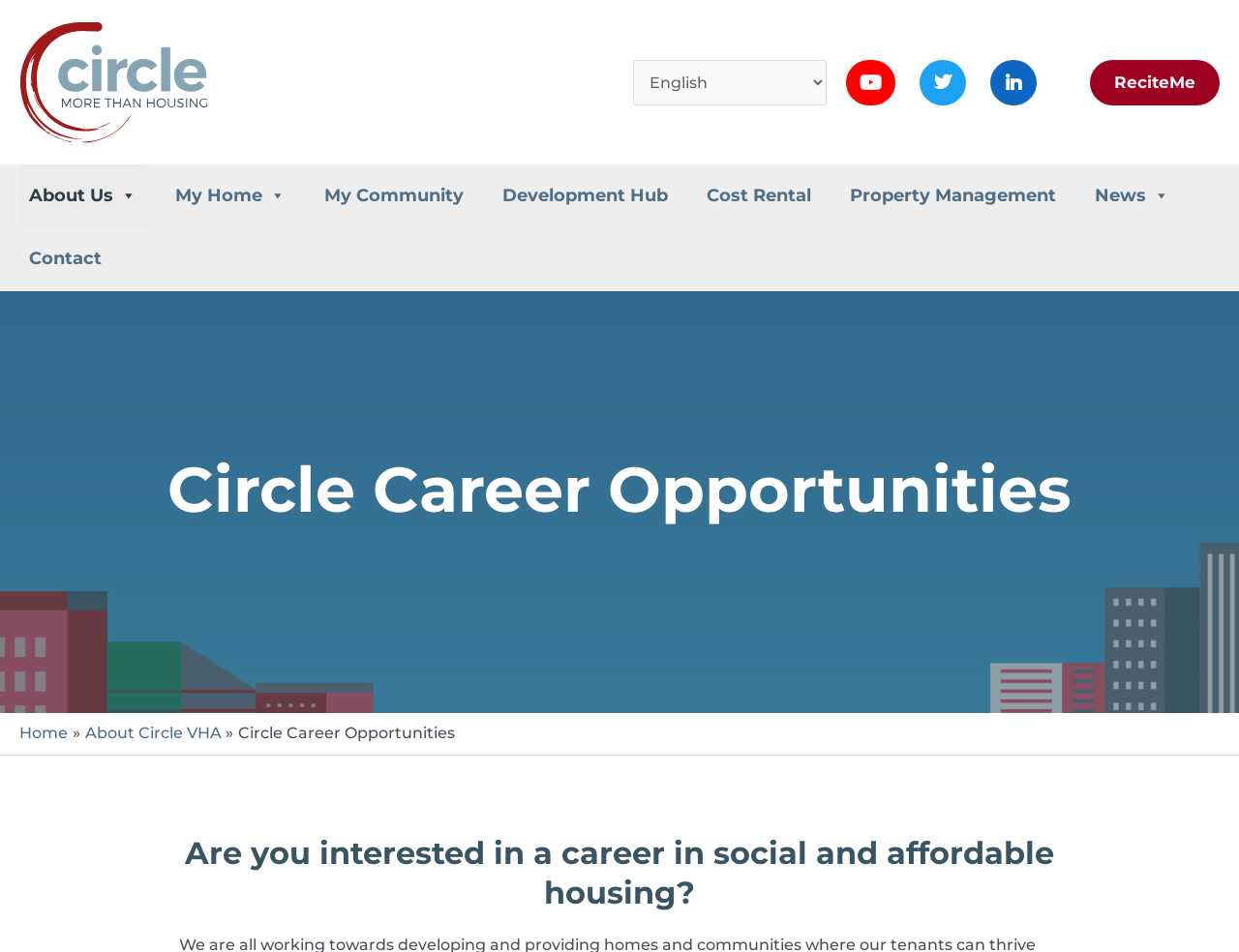Find the coordinates for the bounding box of the element with this description: "alt="Circle Voluntary Housing Association"".

[0.016, 0.075, 0.172, 0.095]